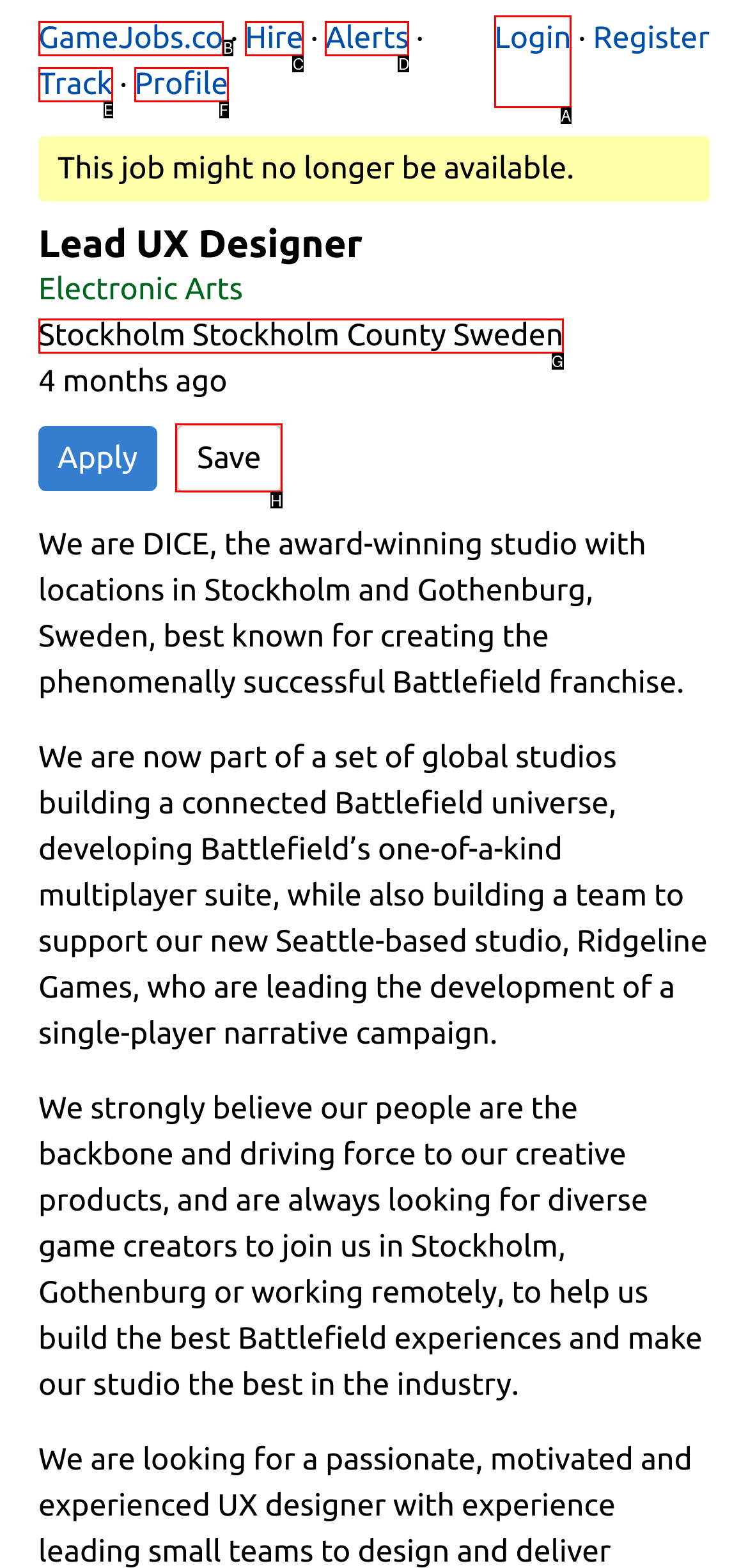To execute the task: Click on Save, which one of the highlighted HTML elements should be clicked? Answer with the option's letter from the choices provided.

H